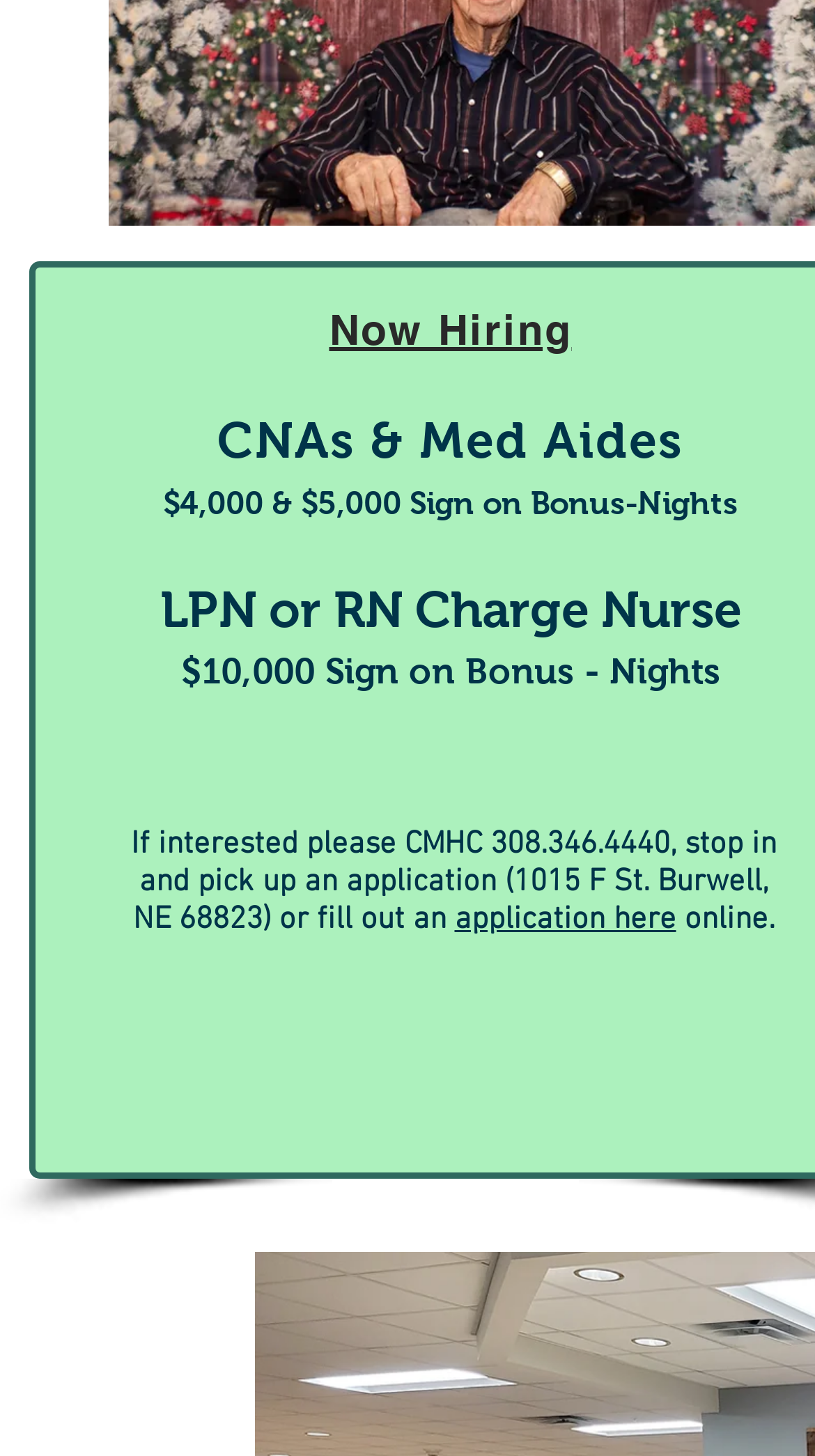How can I apply for the job?
Refer to the image and provide a thorough answer to the question.

The webpage provides instructions on how to apply for the job. It says 'If interested please CMHC 308.346.4440, stop in and pick up an application (1015 F St. Burwell, NE 68823) or fill out an application here online.' This indicates that there are two ways to apply: either by visiting the location and picking up an application or by filling out an application online.